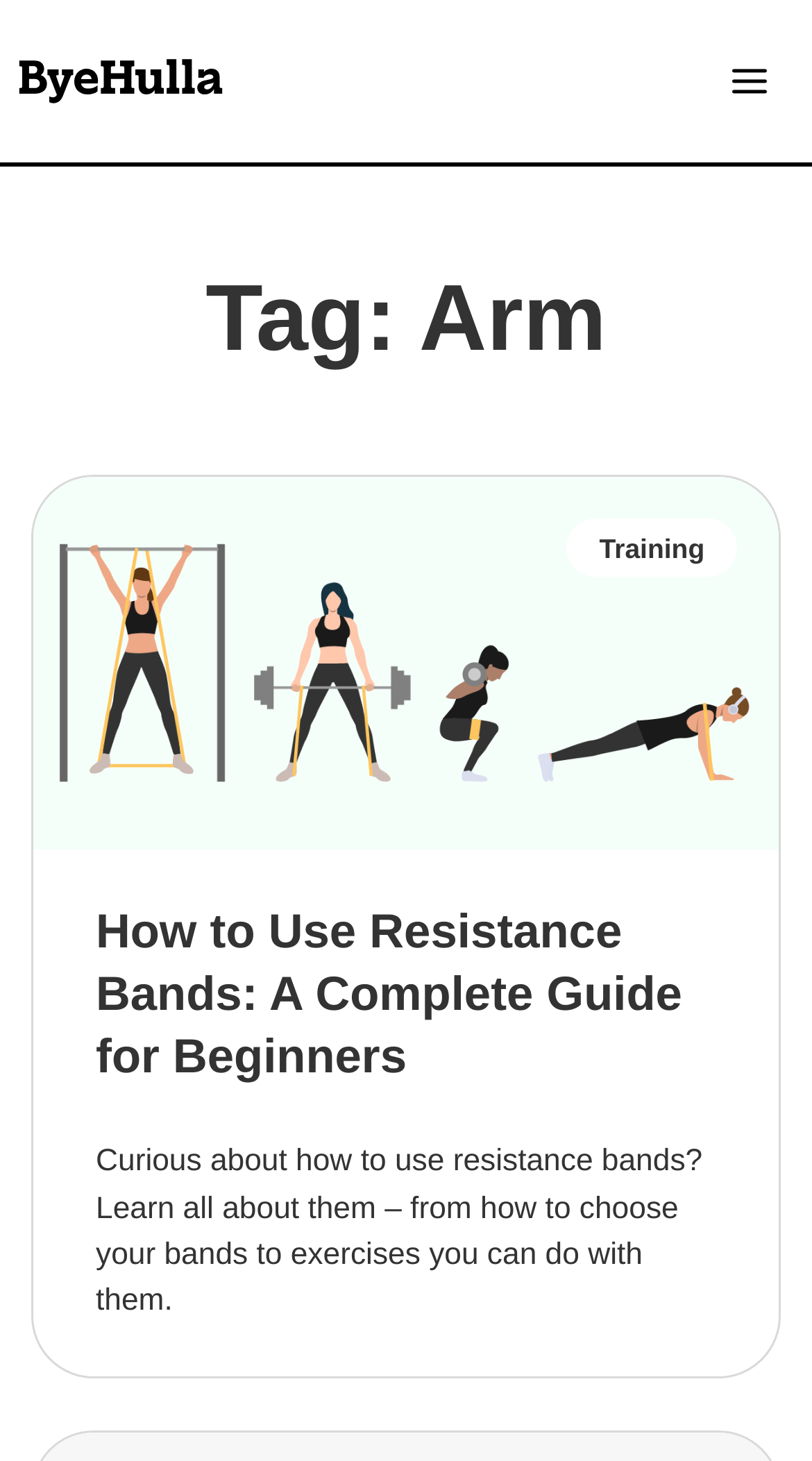Could you please study the image and provide a detailed answer to the question:
What is the logo of the website?

I identified the logo of the website by looking at the image element 'ByeHulla logo' which is located at the top of the webpage, suggesting that it is the logo of the website.